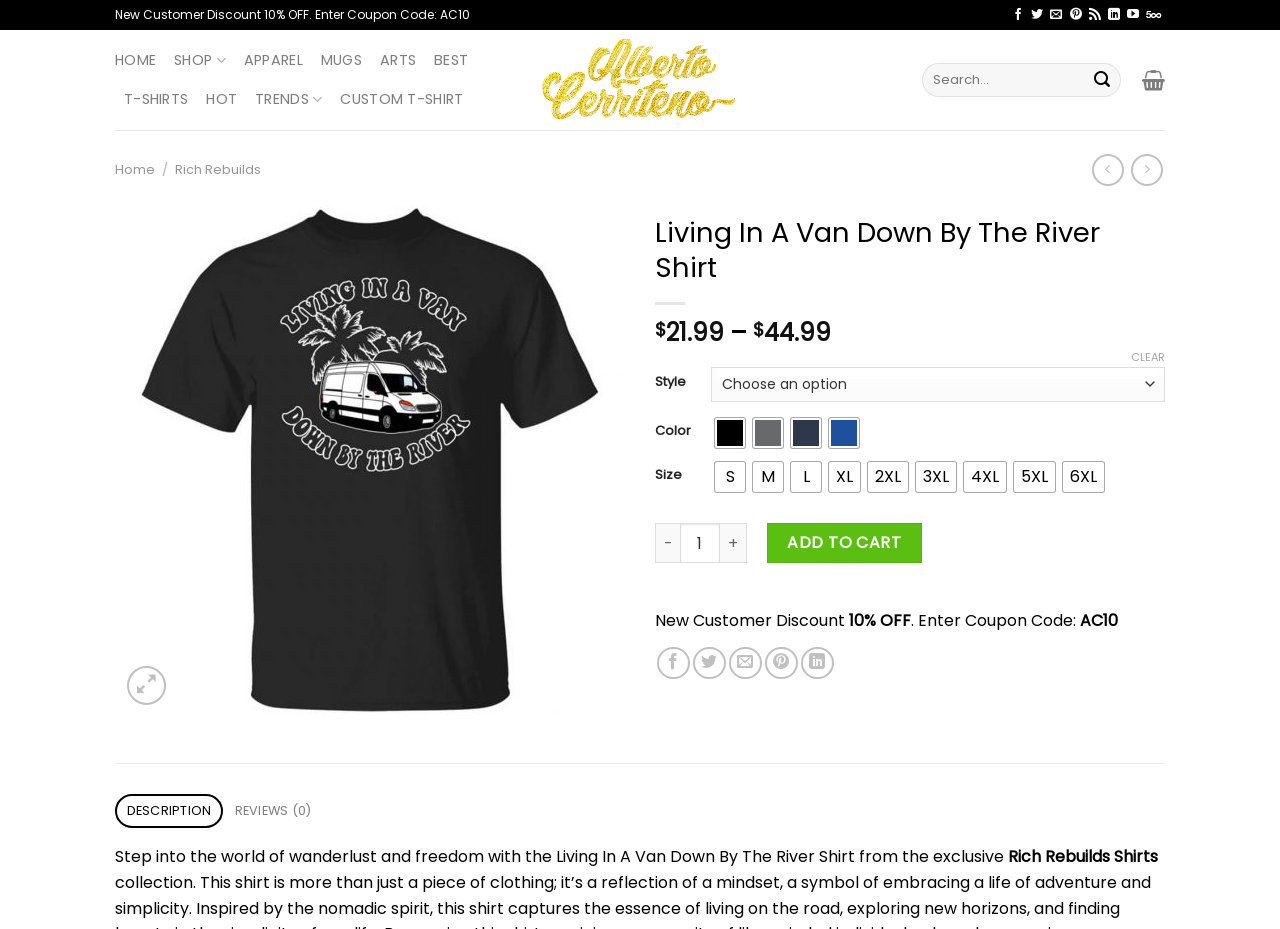Consider the image and give a detailed and elaborate answer to the question: 
What is the default quantity of the product in the cart?

I found the quantity information in the product details section, where it has a spin button with a default value of 1.